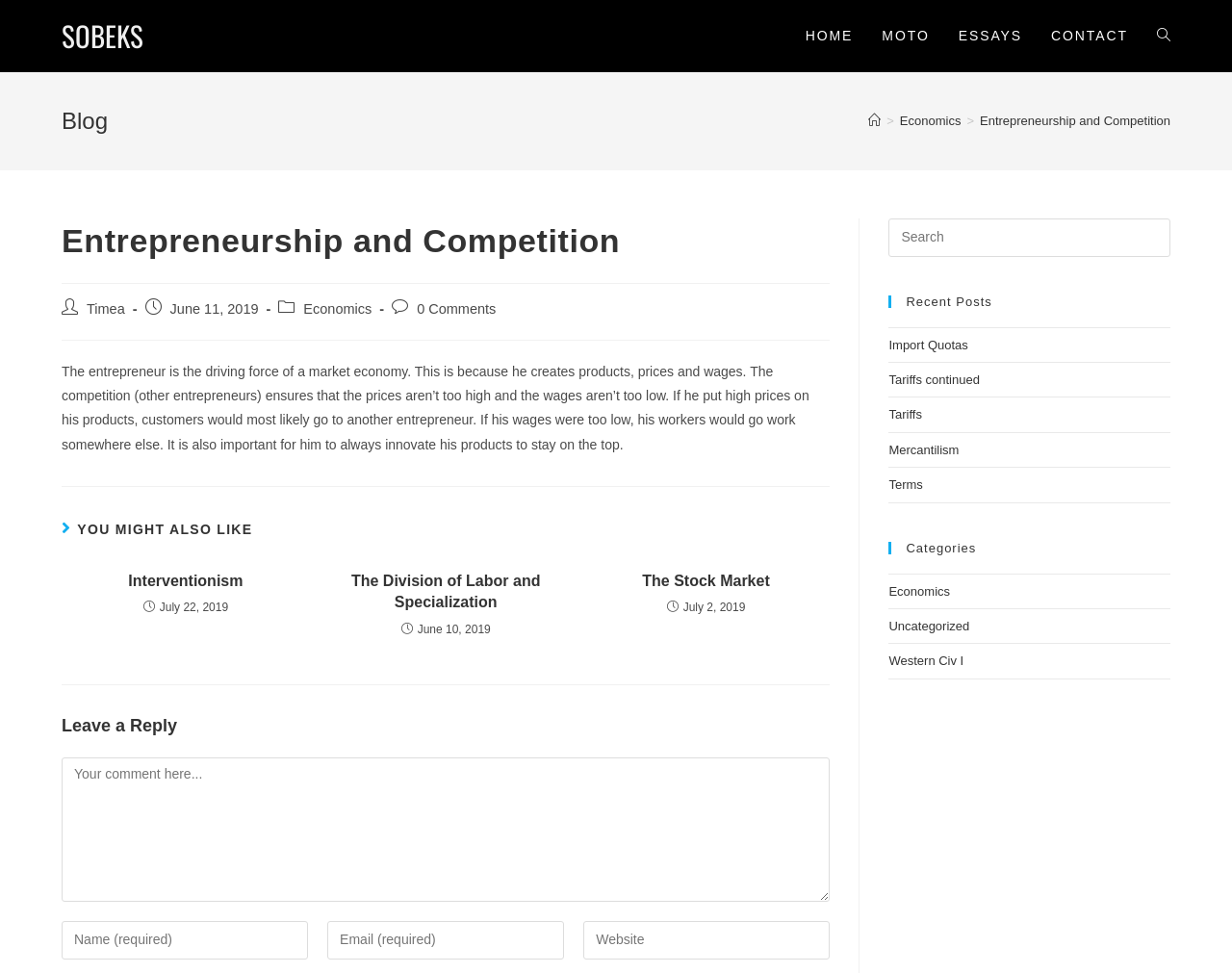Please locate the bounding box coordinates for the element that should be clicked to achieve the following instruction: "Read 'The Grace in Dying: A Message of Hope, Comfort, and Spiritual Transformation'". Ensure the coordinates are given as four float numbers between 0 and 1, i.e., [left, top, right, bottom].

None